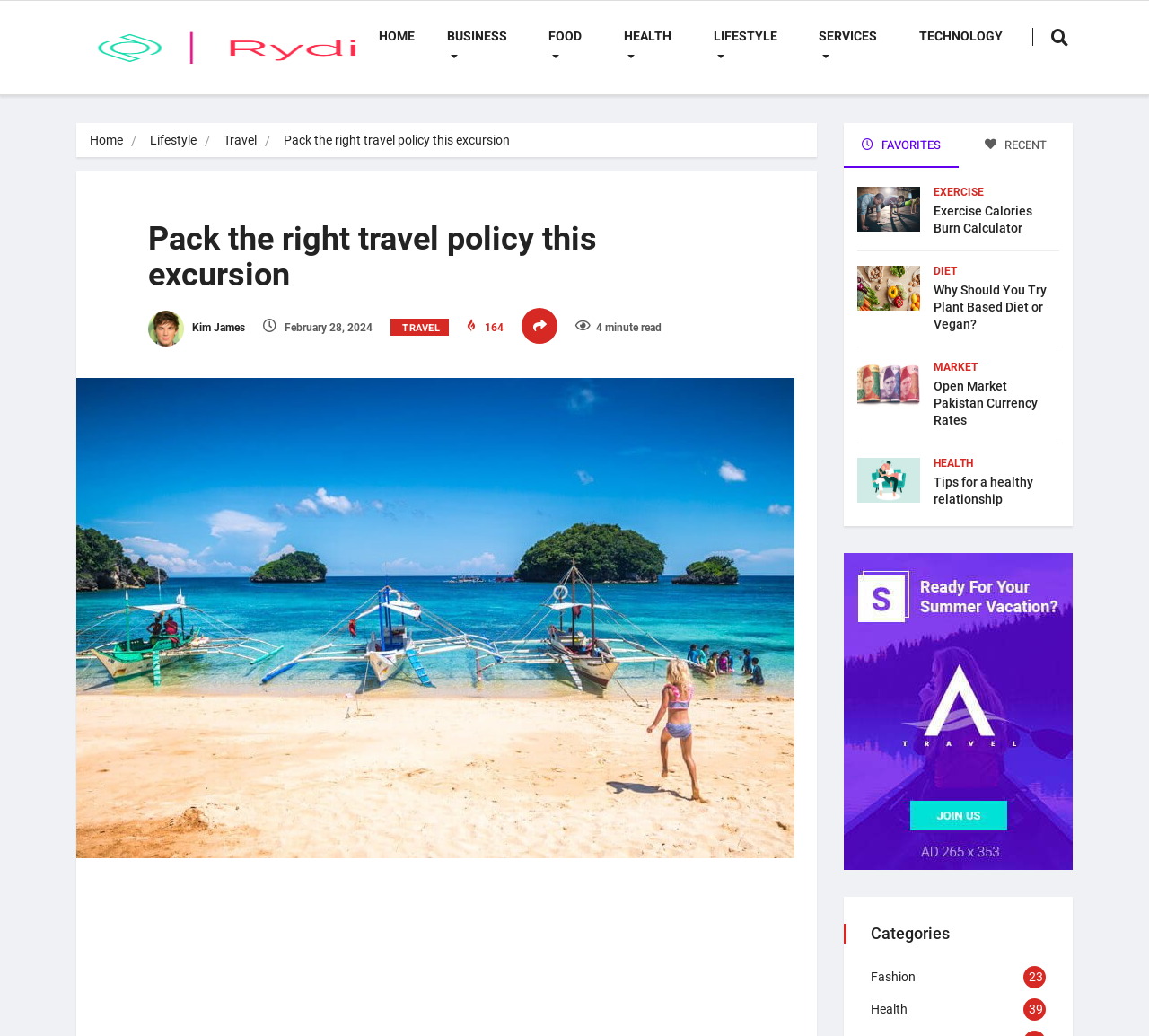What is the name of the author of the article?
Provide an in-depth answer to the question, covering all aspects.

The author's name can be found in the article's metadata, specifically in the link element with the text 'Kim James'.